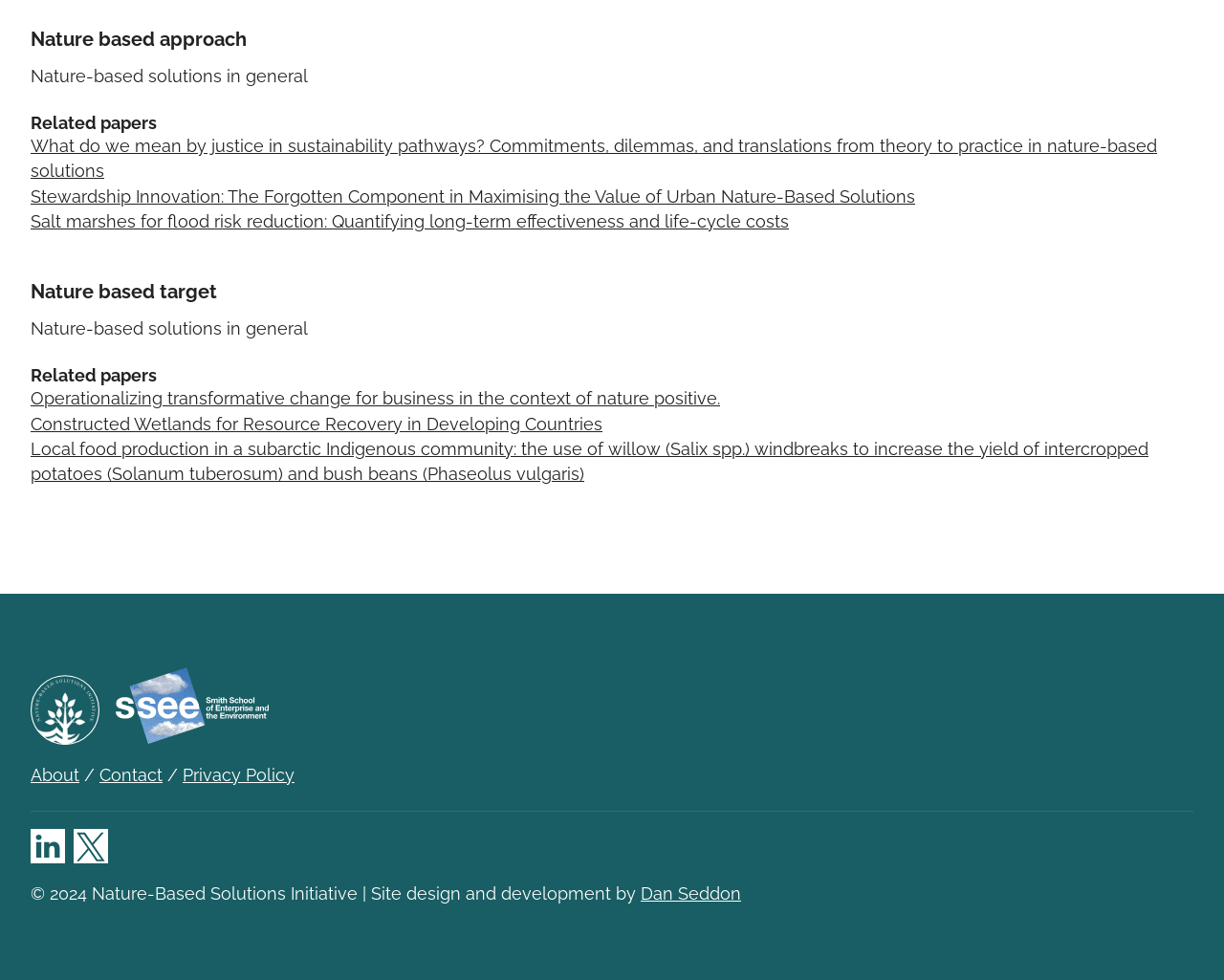Answer the question in a single word or phrase:
What is the main topic of the webpage?

Nature-based solutions